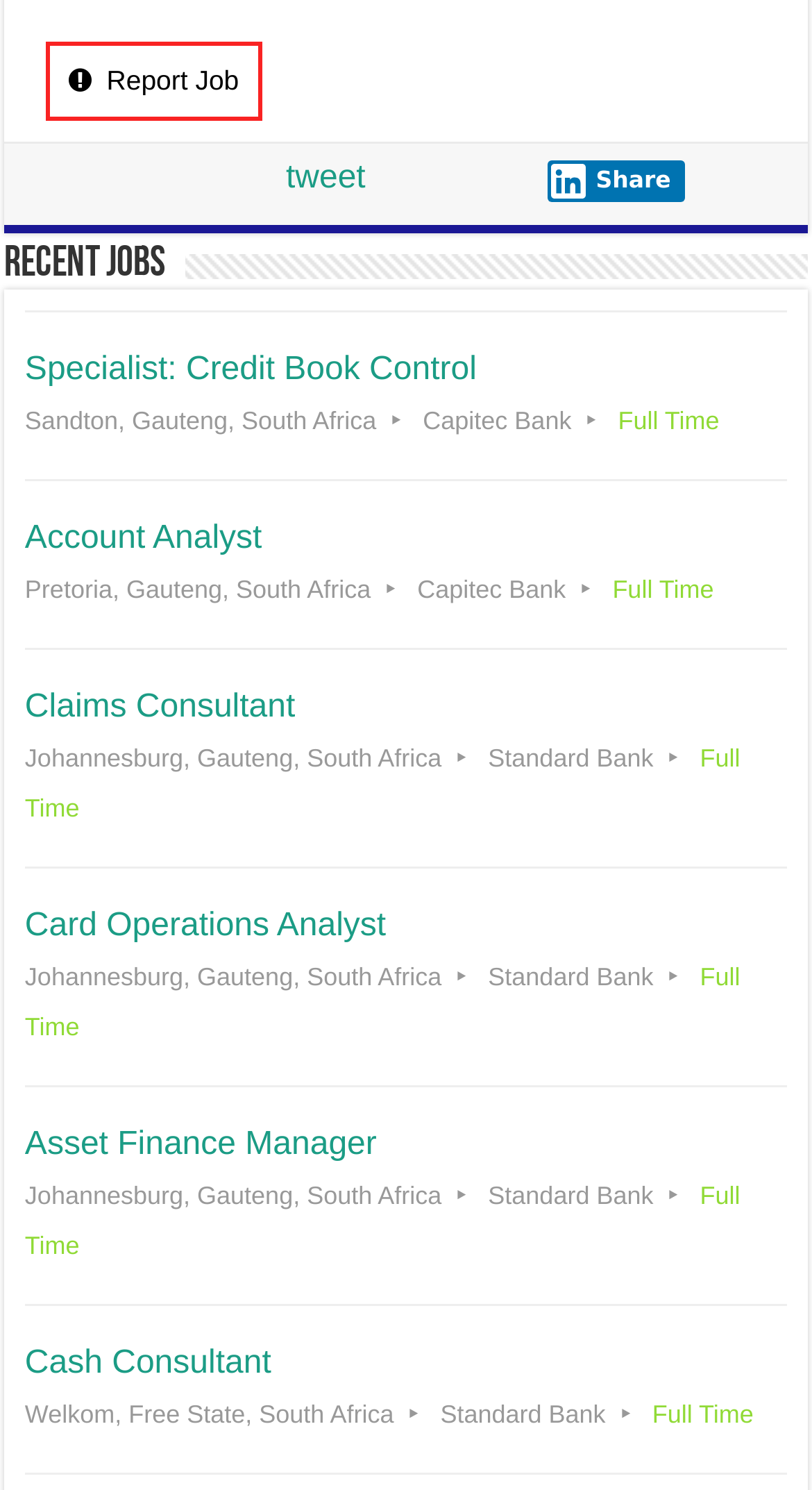How many job postings are on this page?
Based on the image, give a one-word or short phrase answer.

6